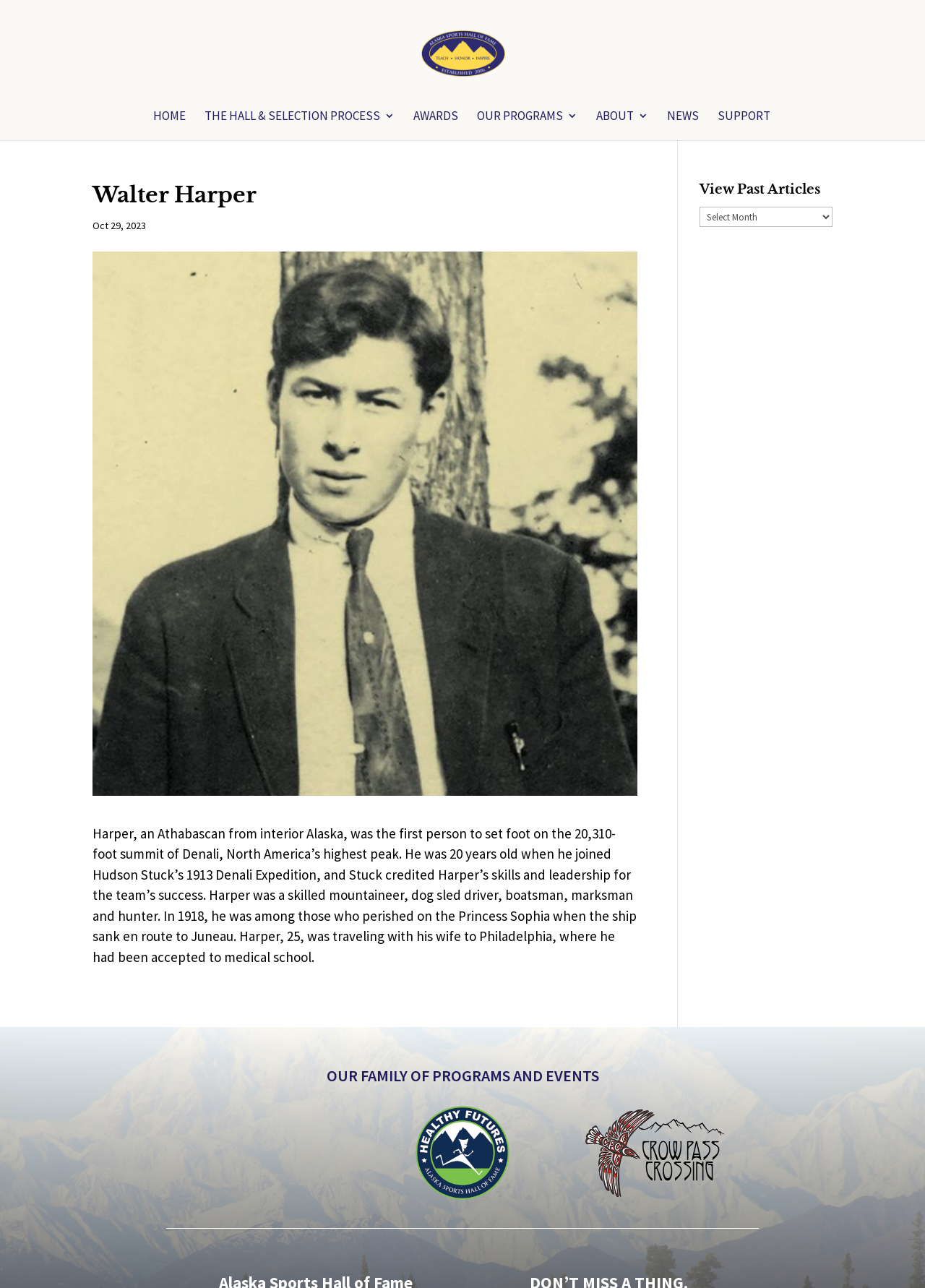What was Walter Harper traveling to when the ship Princess Sophia sank?
Based on the visual details in the image, please answer the question thoroughly.

According to the webpage, Walter Harper was traveling with his wife to Philadelphia, where he had been accepted to medical school, when the ship Princess Sophia sank.